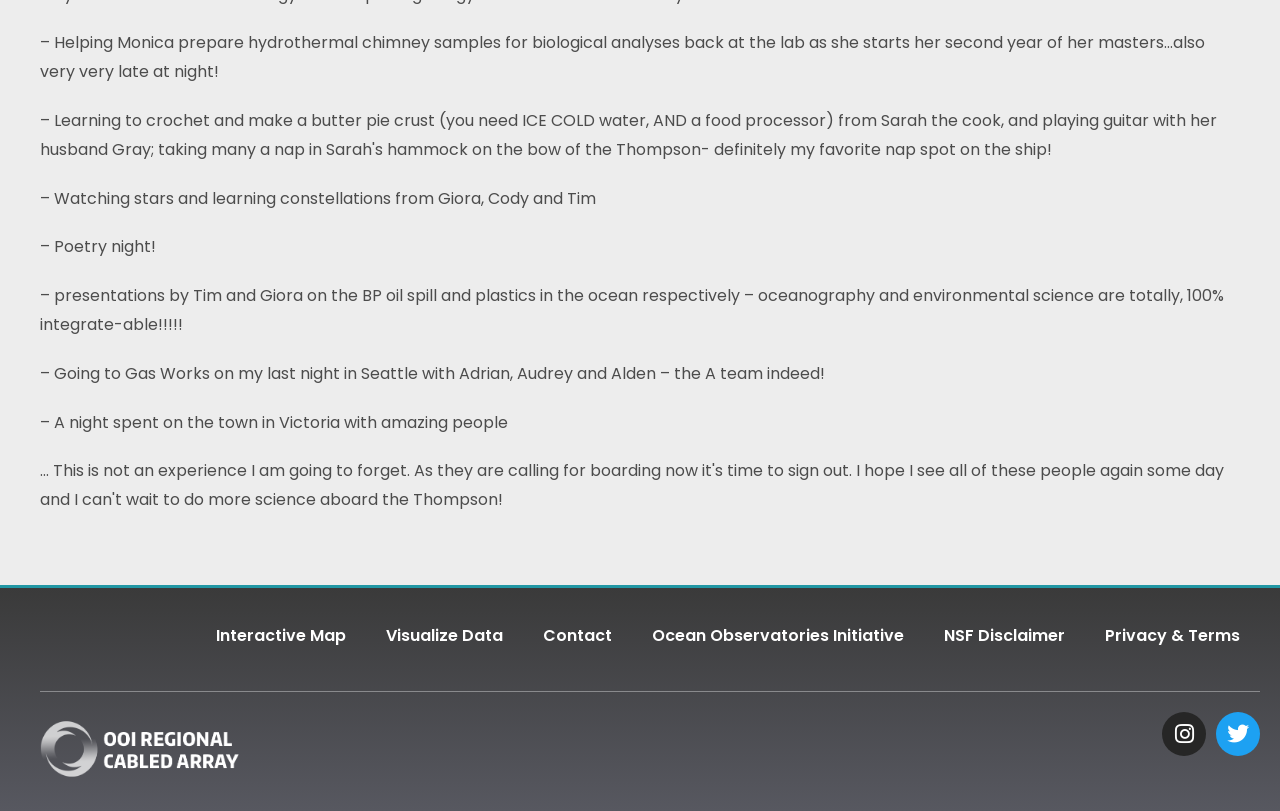Show the bounding box coordinates for the HTML element as described: "Twitter".

[0.95, 0.878, 0.984, 0.932]